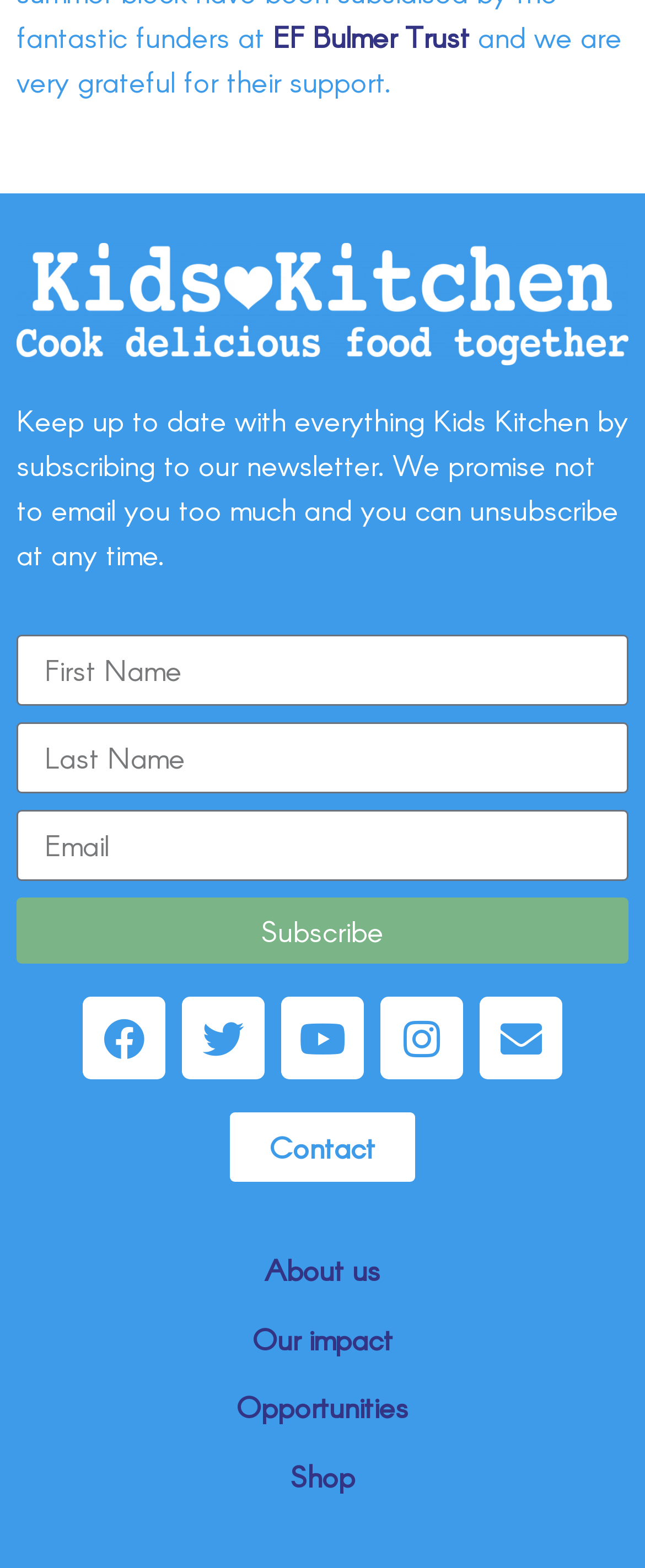Find the bounding box coordinates for the area that must be clicked to perform this action: "Visit the Facebook page".

[0.128, 0.636, 0.256, 0.689]